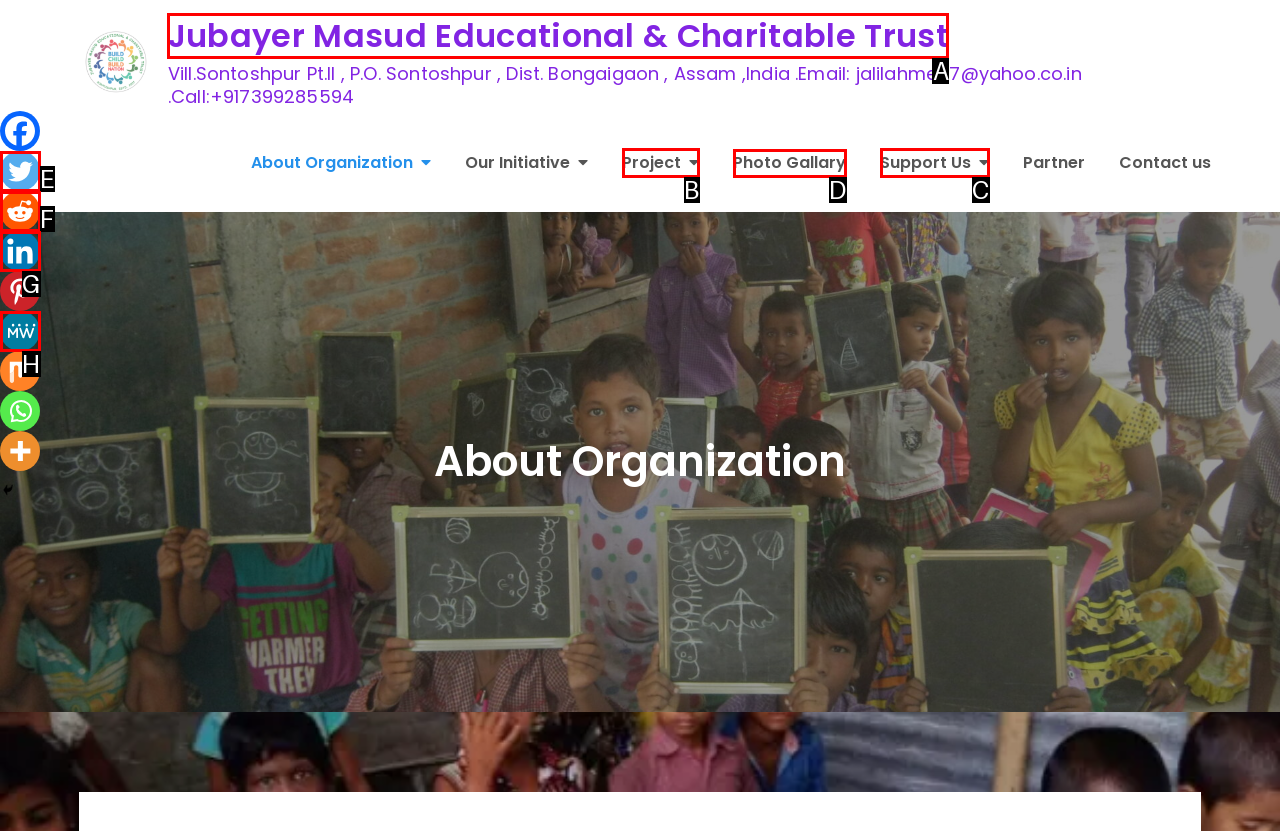Tell me the correct option to click for this task: View recent post Robin Hood & Costs of Inaction
Write down the option's letter from the given choices.

None